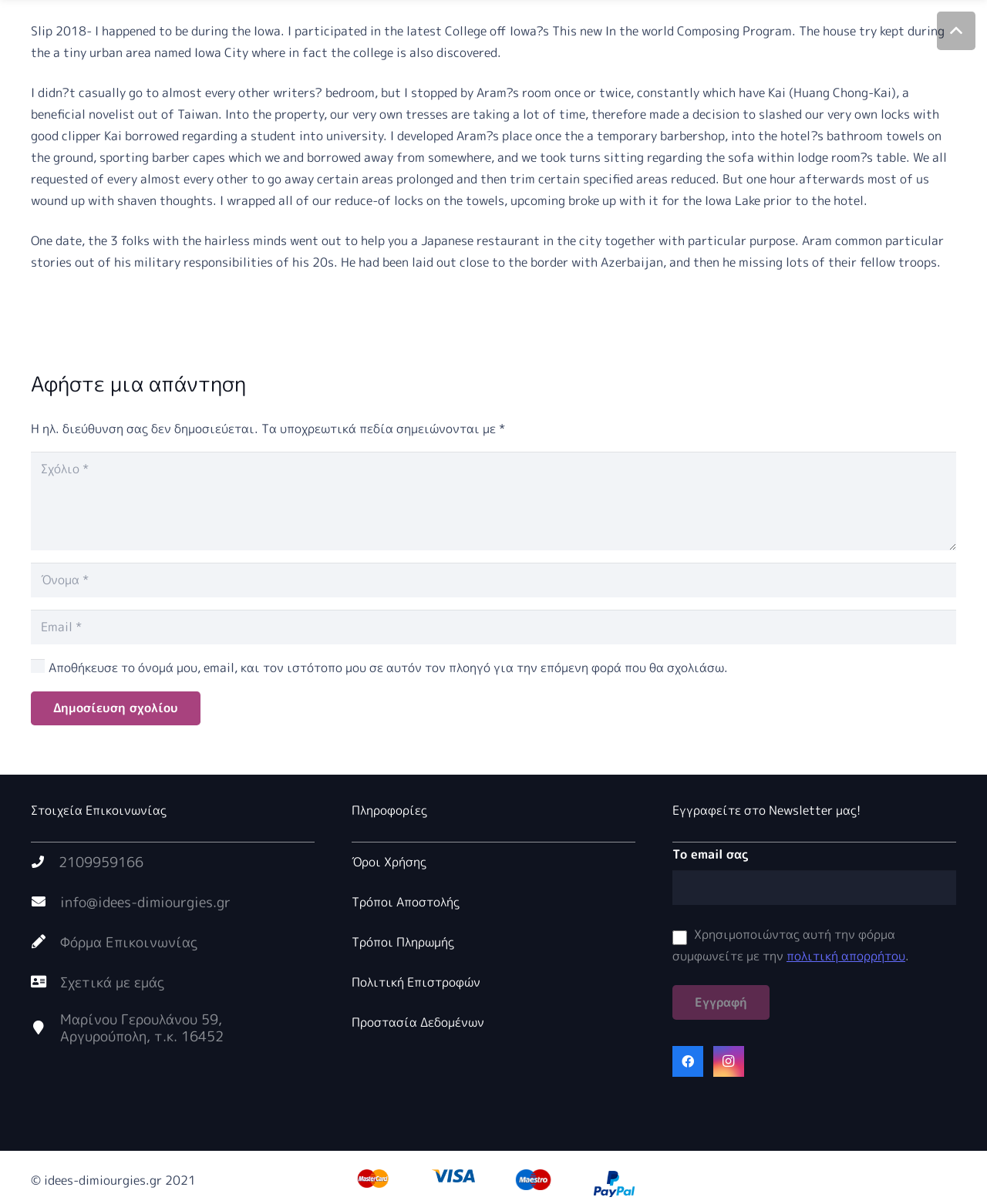What is the purpose of the form at the top of the page?
Answer with a single word or phrase, using the screenshot for reference.

Leave a comment